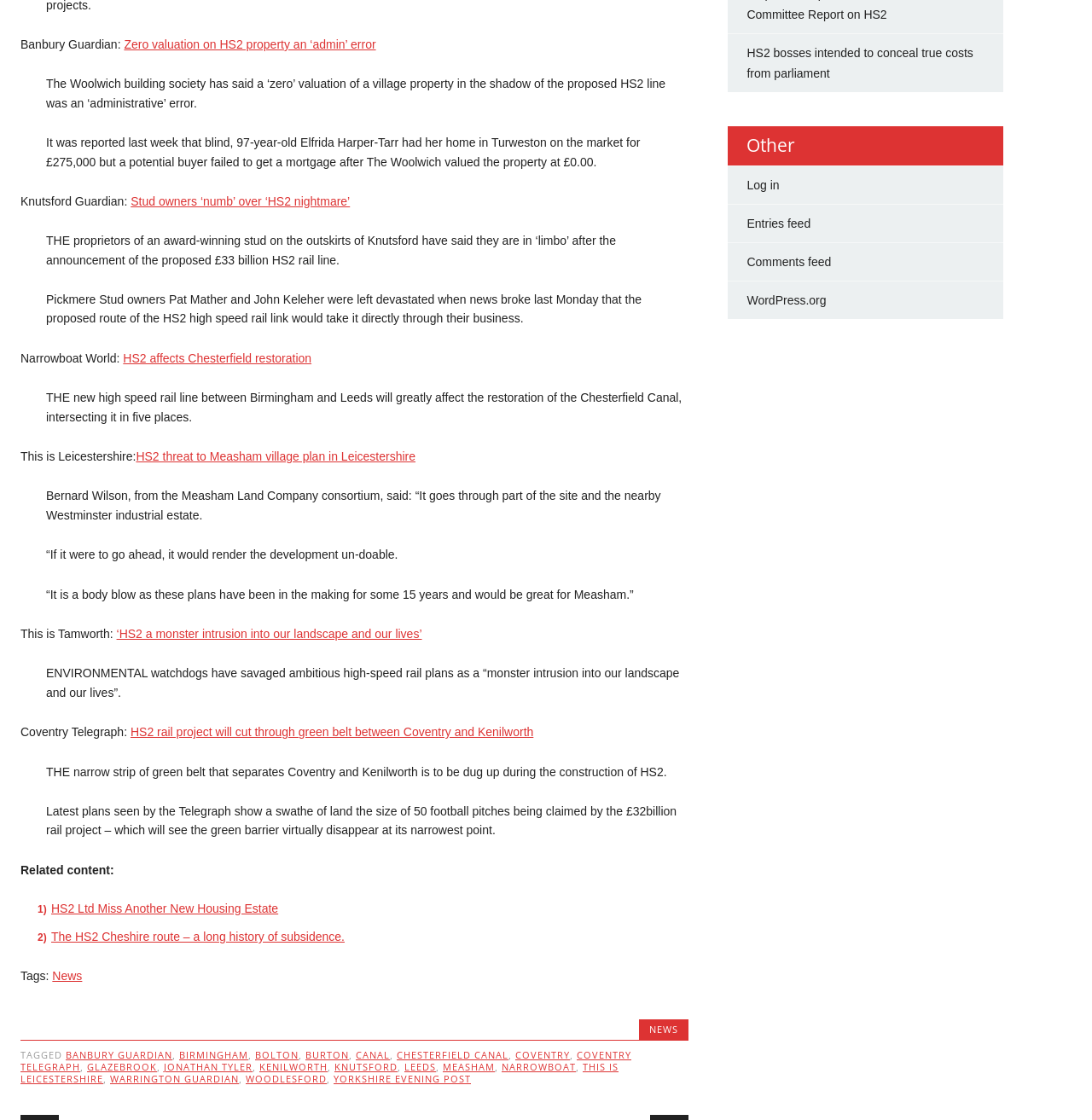What is the name of the canal mentioned in the third article?
Please give a detailed and elaborate answer to the question based on the image.

I found the answer by reading the third article, which mentions 'the restoration of the Chesterfield Canal'.